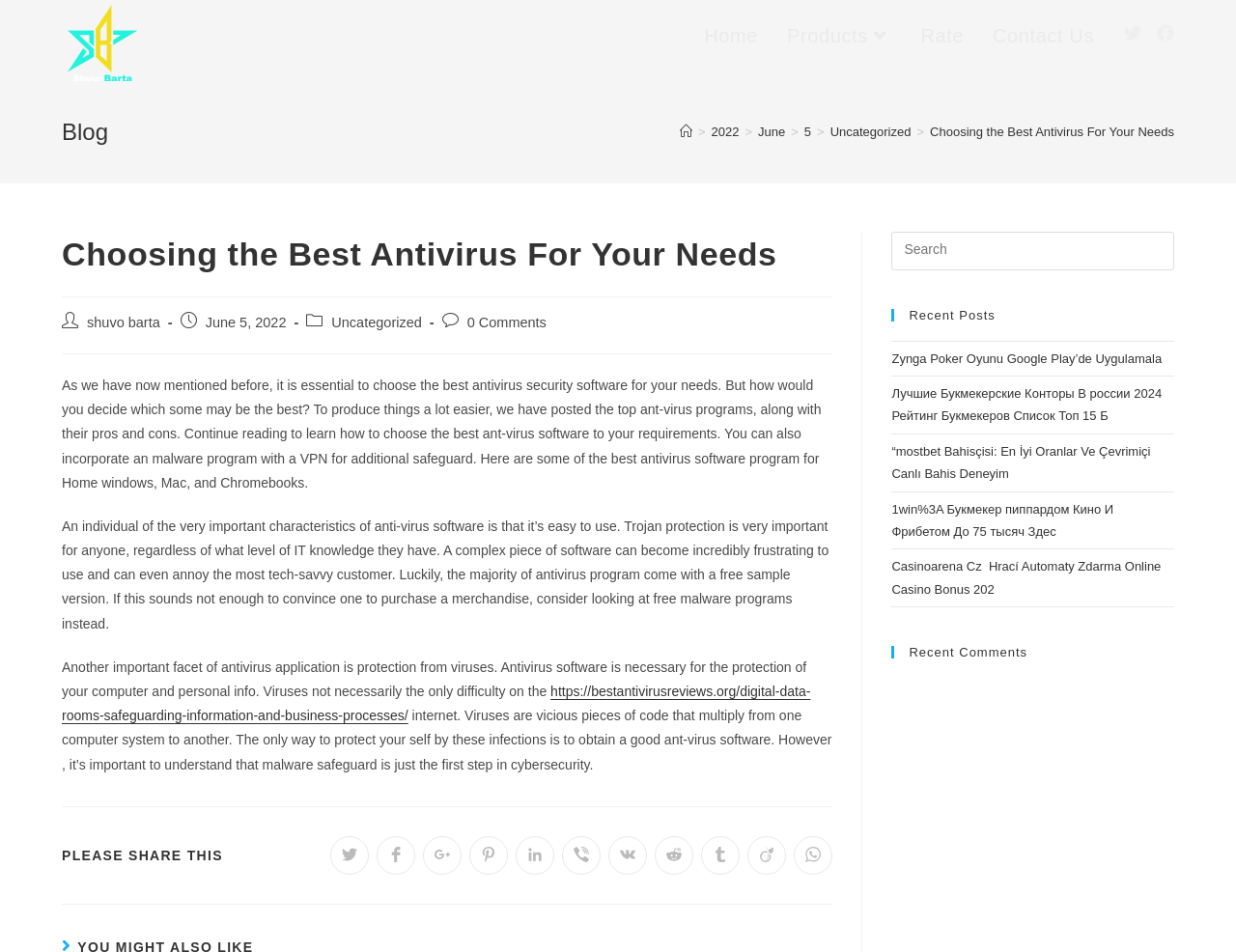How many comments does the current post have?
Refer to the image and provide a thorough answer to the question.

I found the answer by looking at the 'Post comments' section, where it says '0 Comments' in a link element.